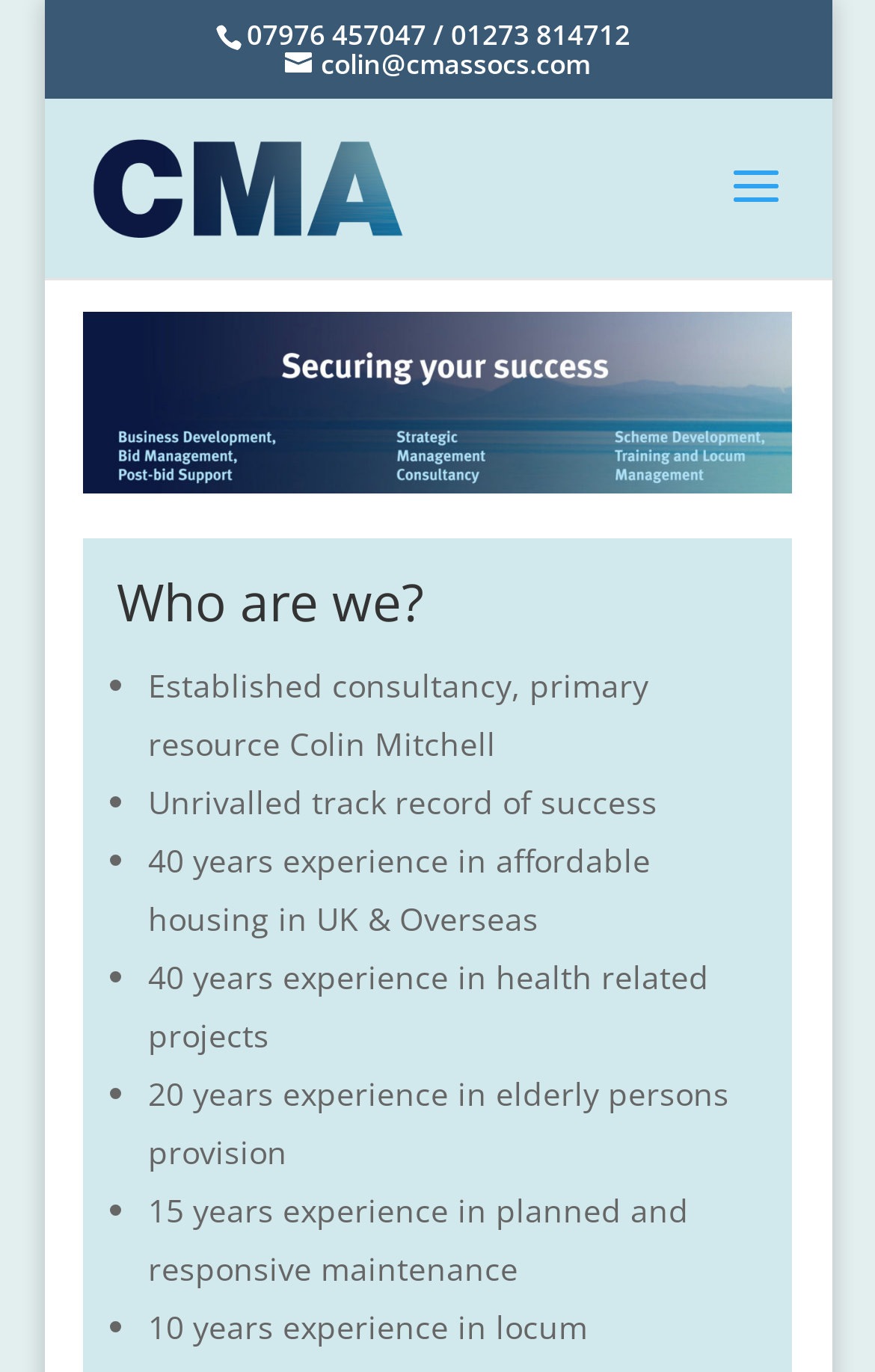Answer the question below using just one word or a short phrase: 
How many years of experience does Colin Mitchell have in elderly persons provision?

20